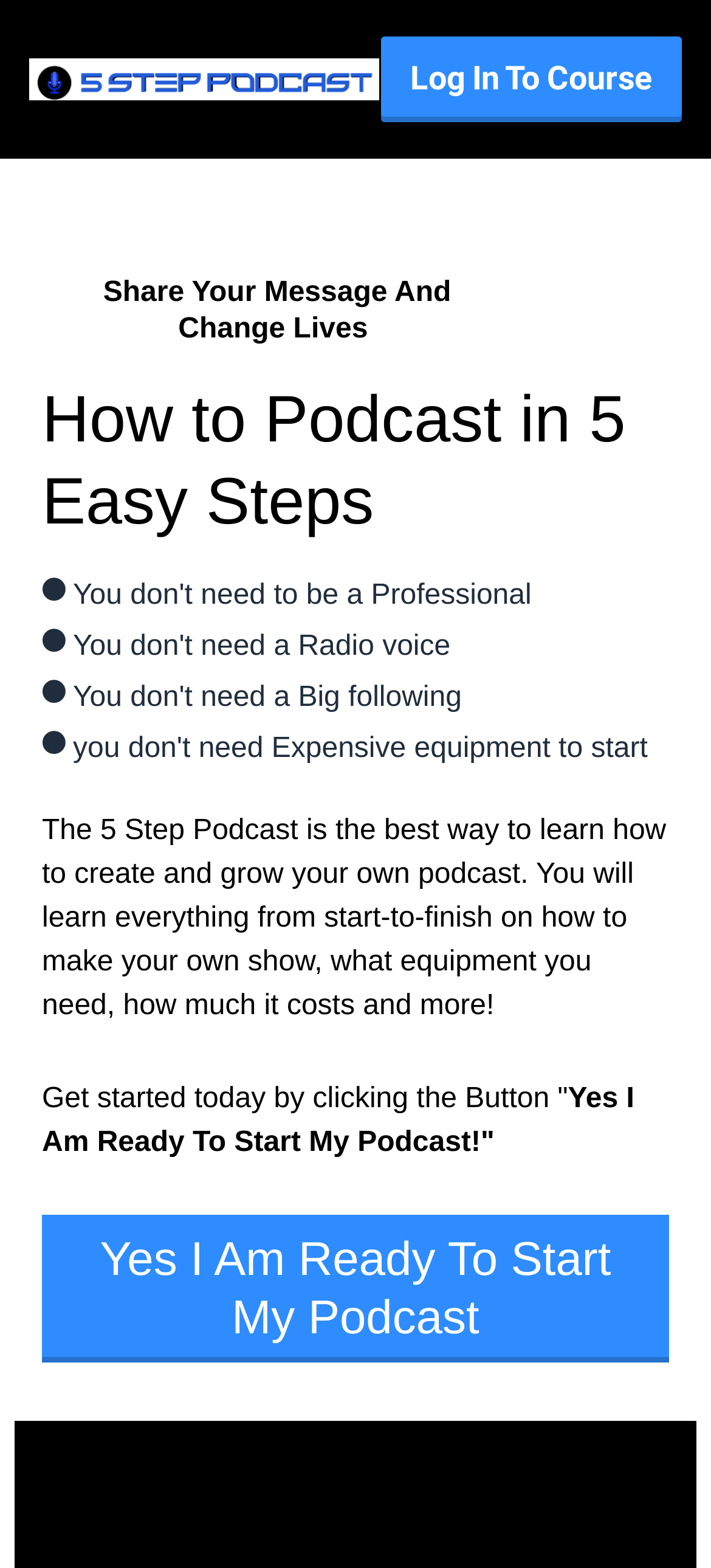Find the bounding box coordinates for the UI element that matches this description: "Log In To Course".

[0.536, 0.023, 0.959, 0.077]